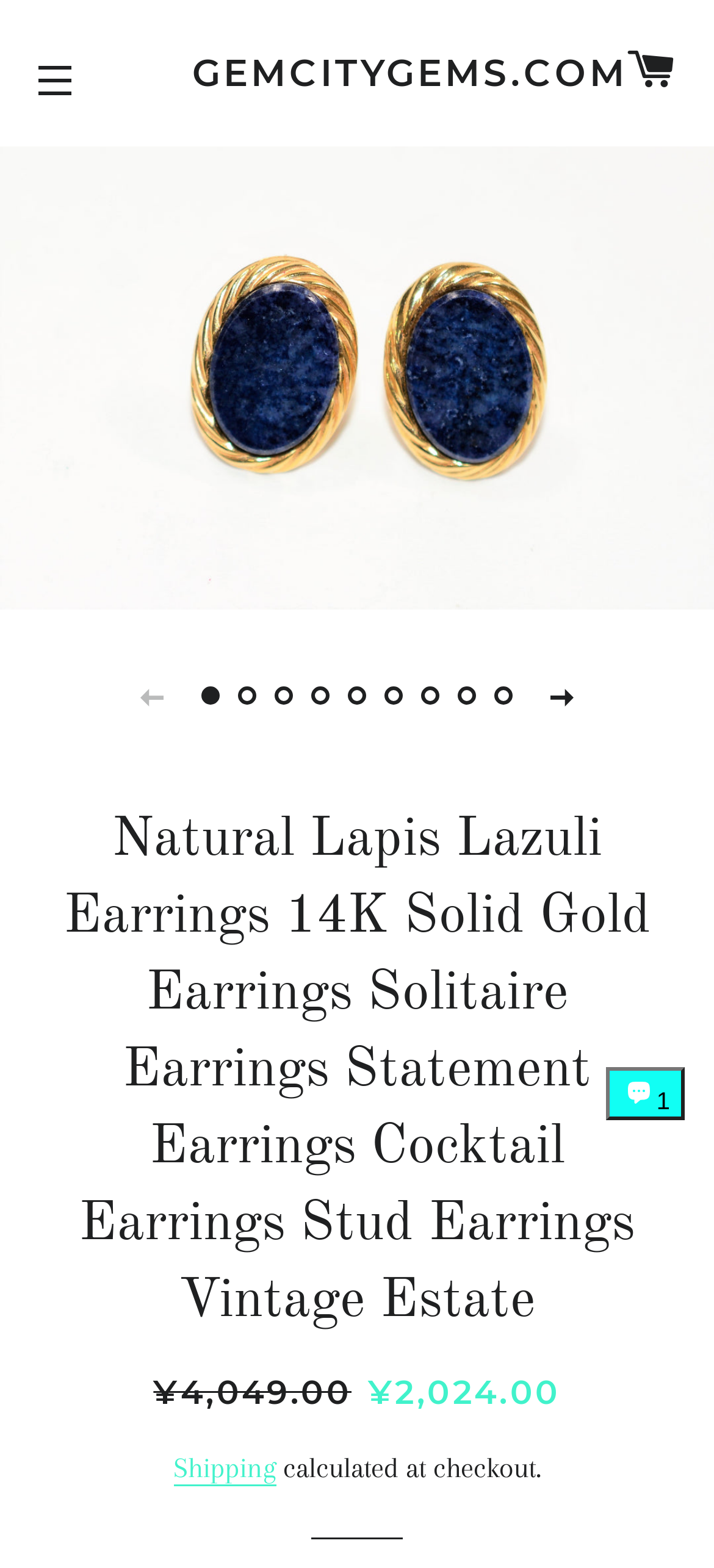What is the sale price of the earrings?
Refer to the image and respond with a one-word or short-phrase answer.

¥2,024.00